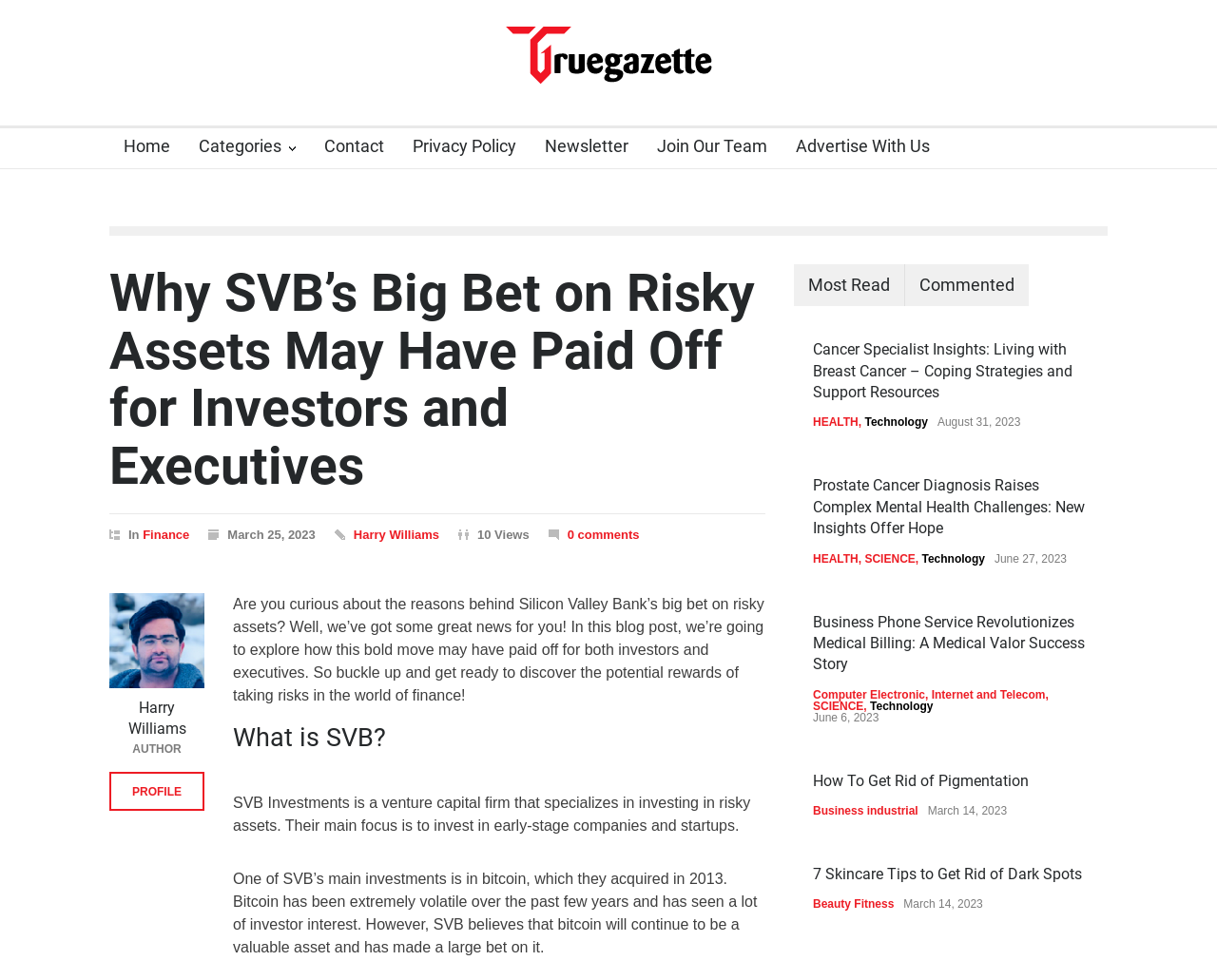Locate the bounding box coordinates of the area you need to click to fulfill this instruction: 'Explore the 'Finance' category'. The coordinates must be in the form of four float numbers ranging from 0 to 1: [left, top, right, bottom].

[0.117, 0.538, 0.156, 0.553]